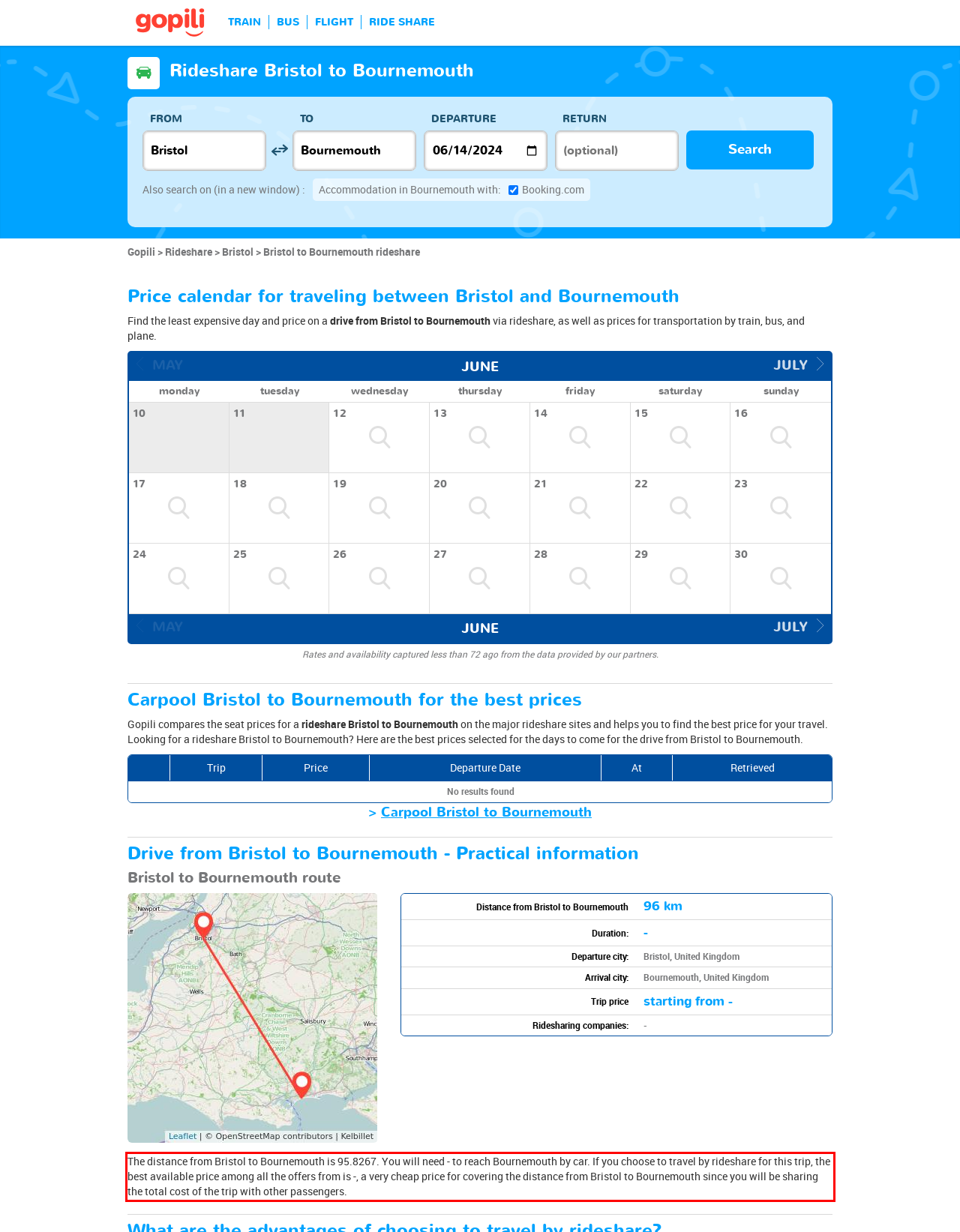Please identify and extract the text content from the UI element encased in a red bounding box on the provided webpage screenshot.

The distance from Bristol to Bournemouth is 95.8267. You will need - to reach Bournemouth by car. If you choose to travel by rideshare for this trip, the best available price among all the offers from is -, a very cheap price for covering the distance from Bristol to Bournemouth since you will be sharing the total cost of the trip with other passengers.